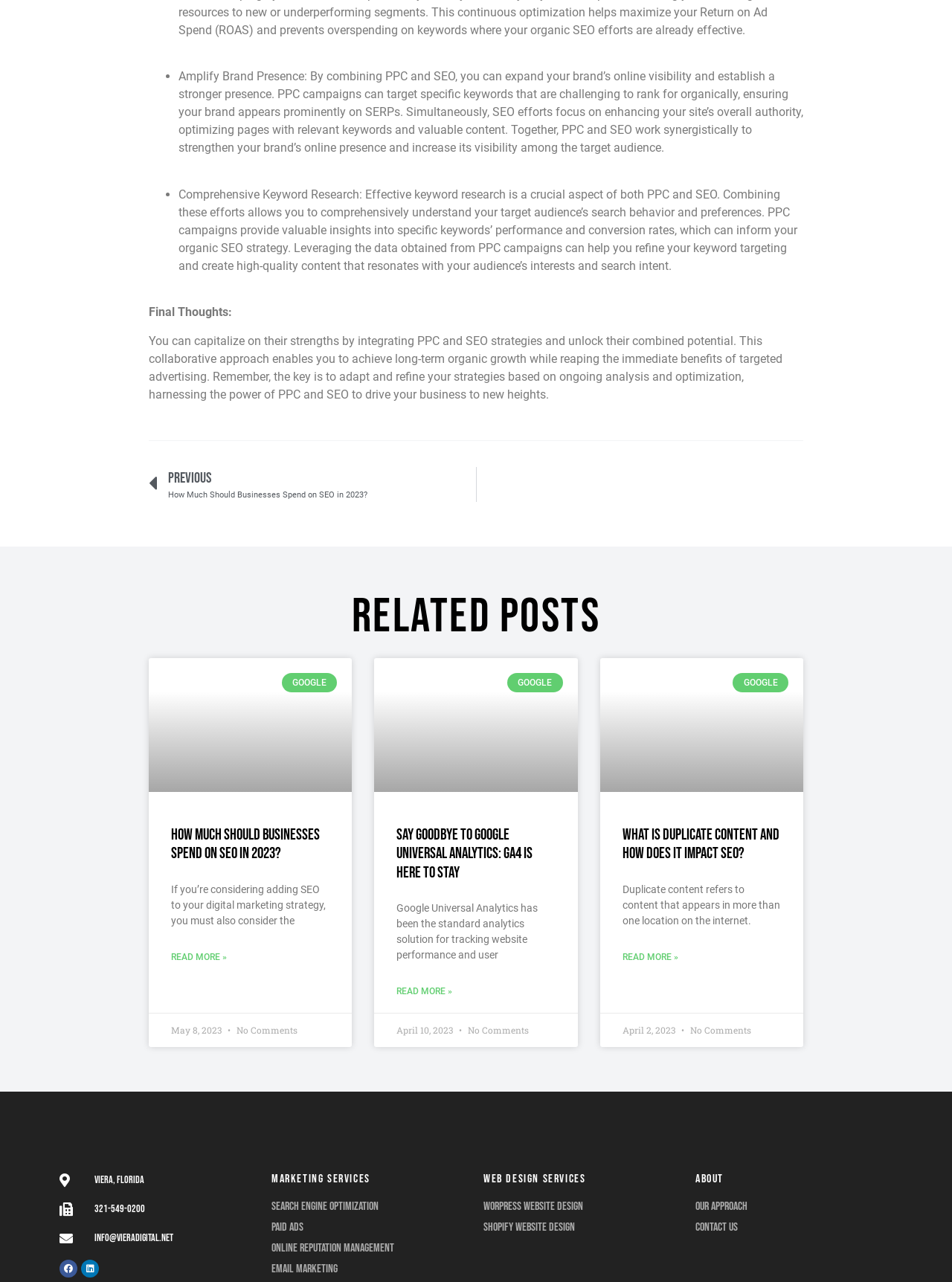Analyze the image and answer the question with as much detail as possible: 
What services are offered under Web Design Services?

Under Web Design Services, Viera Digital offers two services: Worpress Website Design and Shopify Website Design, which are mentioned as separate links on the webpage.